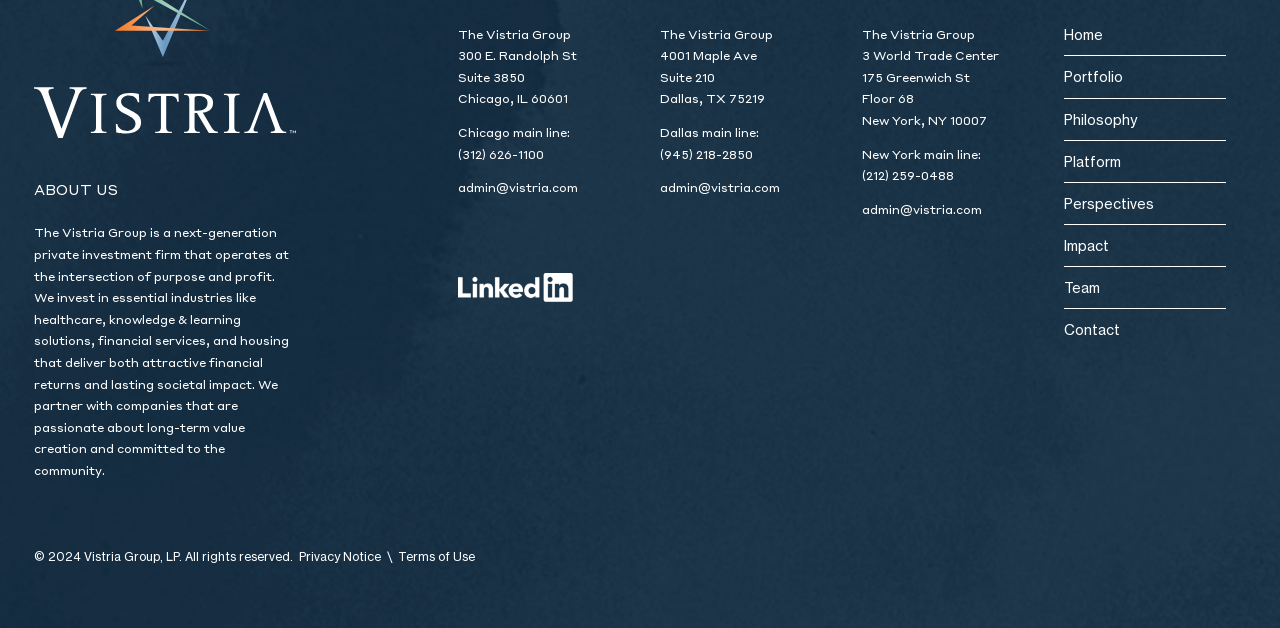Using the description "(312) 626-1100", locate and provide the bounding box of the UI element.

[0.358, 0.238, 0.425, 0.257]